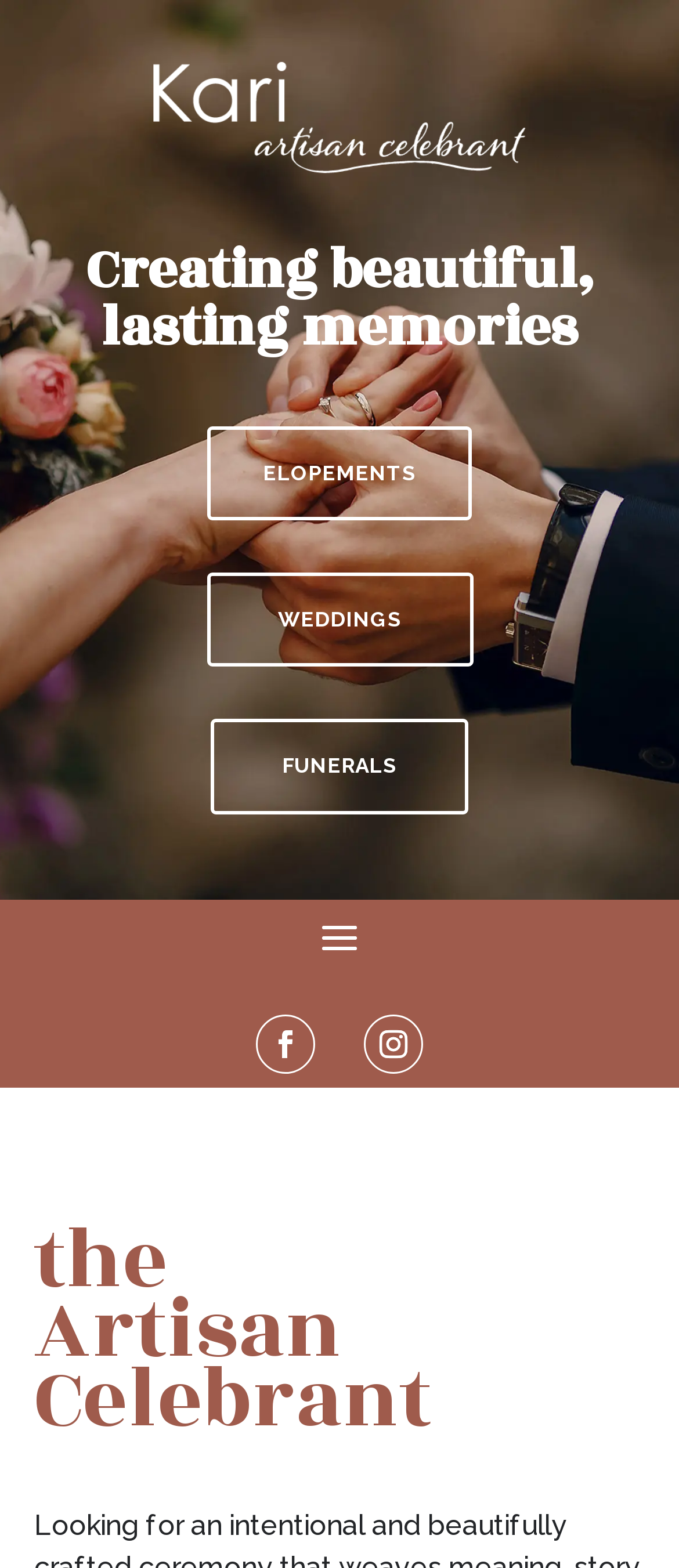Describe all significant elements and features of the webpage.

The webpage is about a celebrant service on the Sunshine Coast, specifically in Maleny, Montville, and the surrounding hinterland. At the top left of the page, there is a logo of "Kari artisan celebrant" which serves as a home link. Below the logo, a heading reads "Creating beautiful, lasting memories". 

To the right of the logo, there are three links: "ELOPEMENTS", "WEDDINGS", and "FUNERALS", which are likely the main services offered by the celebrant. These links are positioned in a vertical column, with "ELOPEMENTS" at the top and "FUNERALS" at the bottom.

Further down the page, there are two social media links, represented by icons, positioned side by side. At the very bottom of the page, there is a heading that reads "the Artisan Celebrant", which is likely the title or tagline of the celebrant's service.